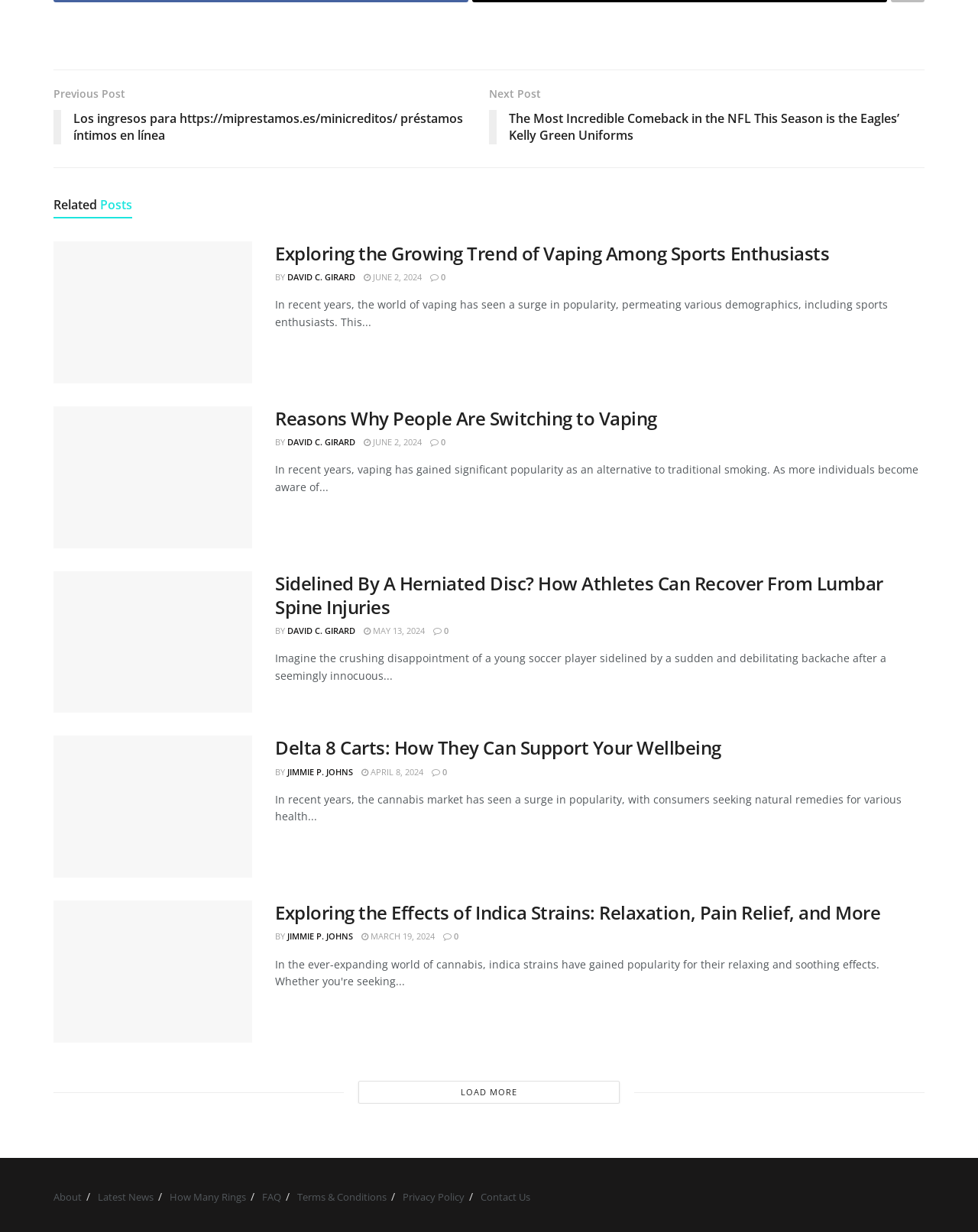Please find the bounding box coordinates of the element that you should click to achieve the following instruction: "Visit the 'About' page". The coordinates should be presented as four float numbers between 0 and 1: [left, top, right, bottom].

[0.055, 0.966, 0.084, 0.977]